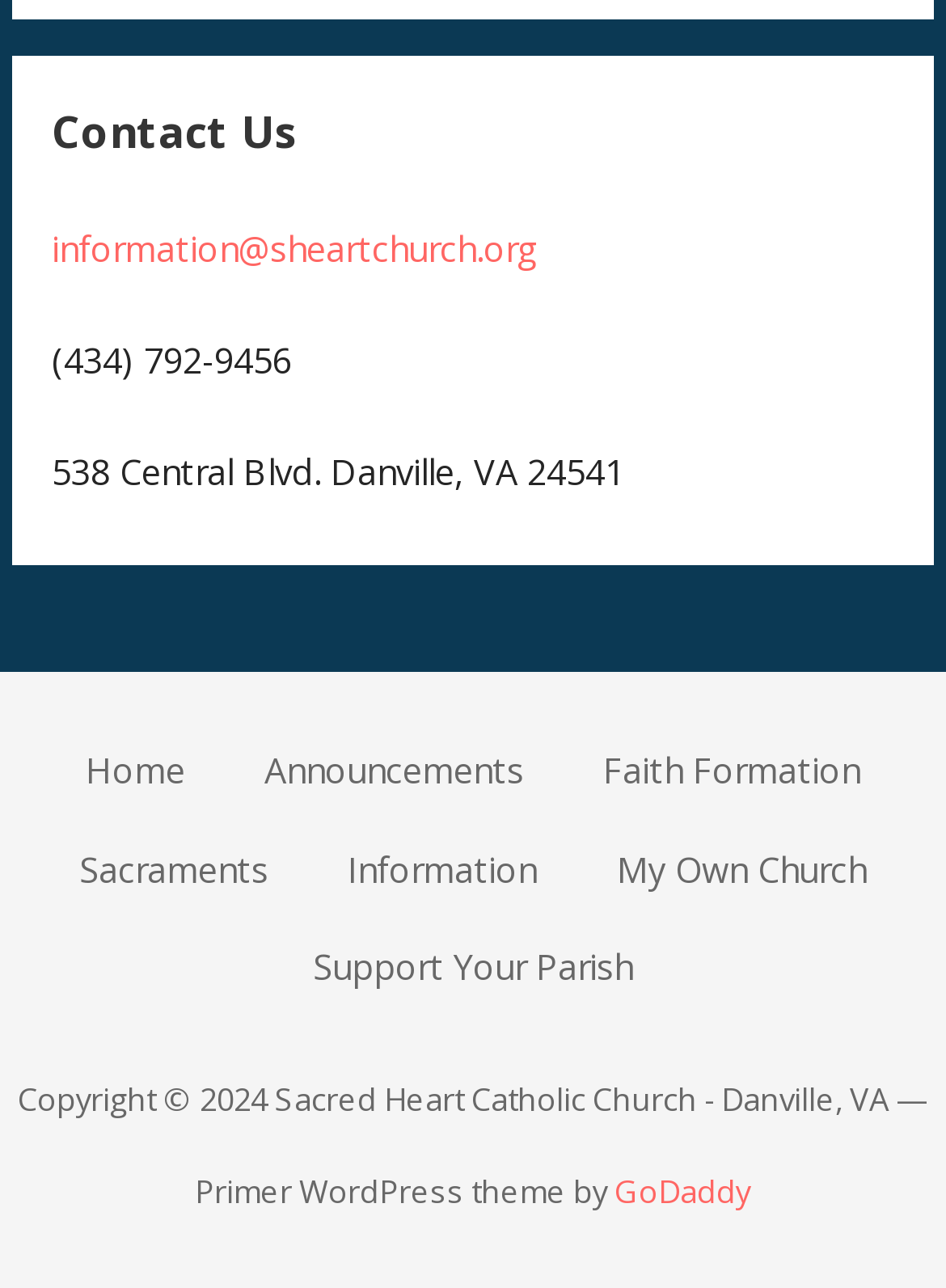What is the address of the church?
Relying on the image, give a concise answer in one word or a brief phrase.

538 Central Blvd. Danville, VA 24541